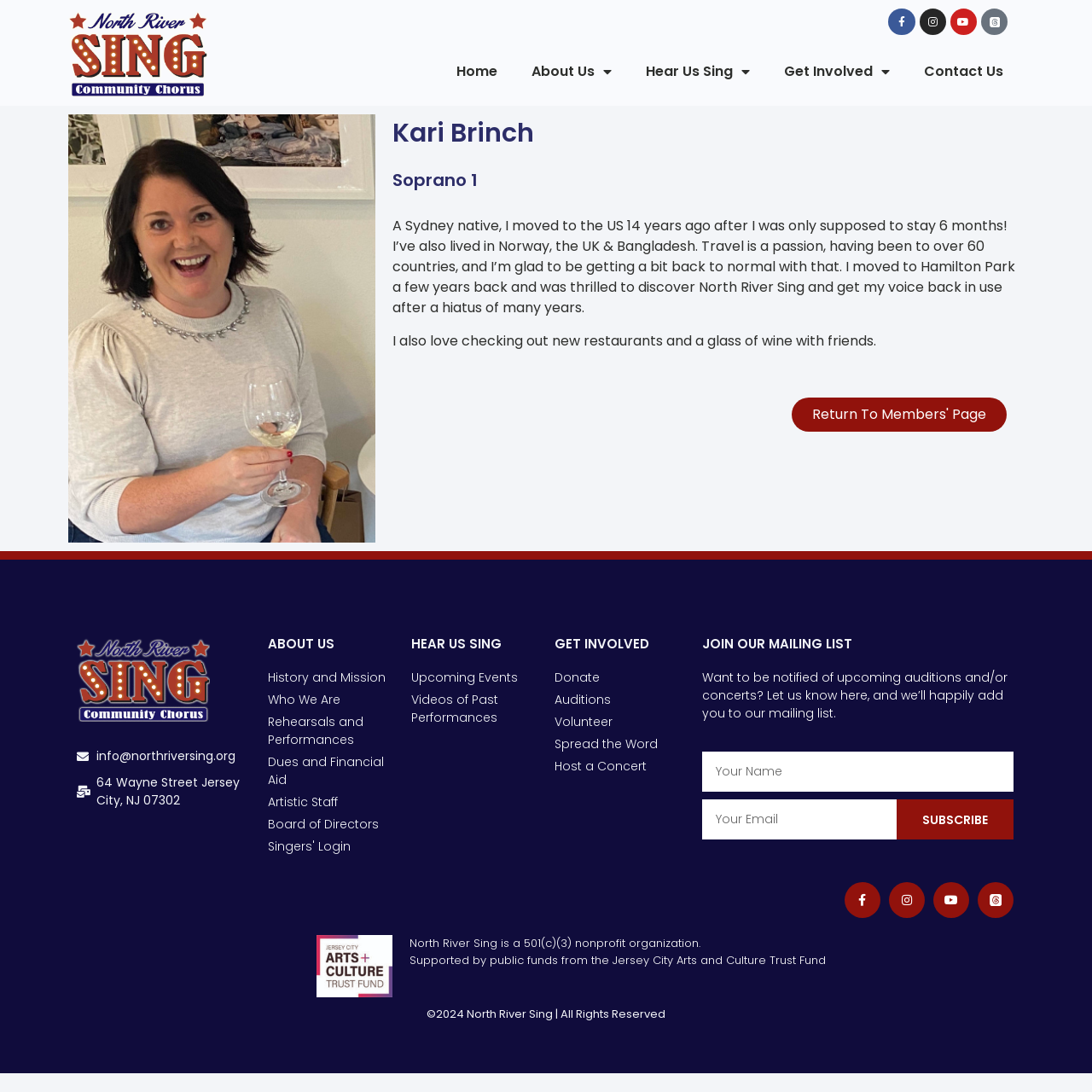Locate the bounding box coordinates of the element you need to click to accomplish the task described by this instruction: "Click on the Facebook link".

[0.814, 0.008, 0.838, 0.032]